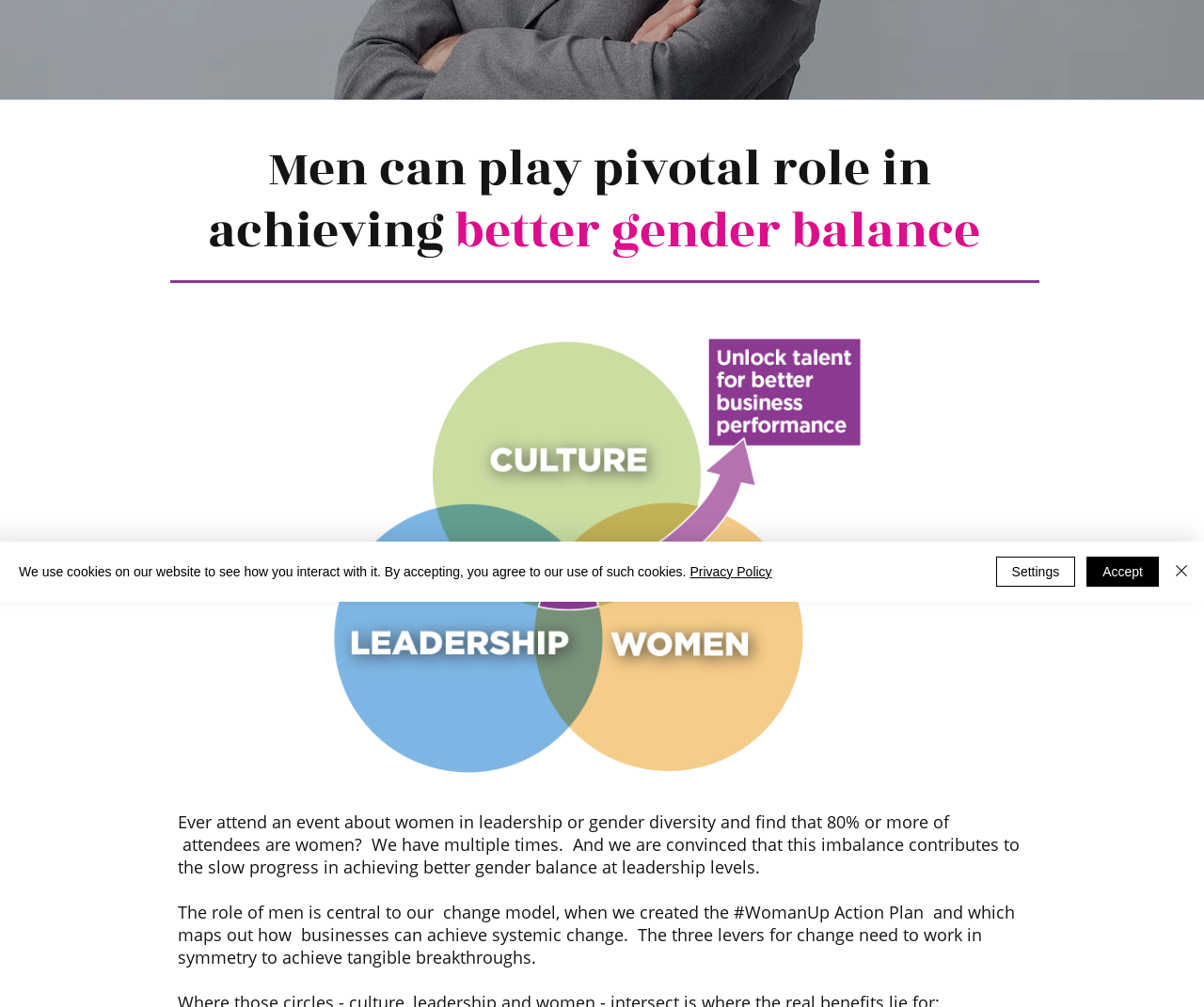Determine the bounding box for the UI element that matches this description: "Settings".

[0.827, 0.553, 0.893, 0.583]